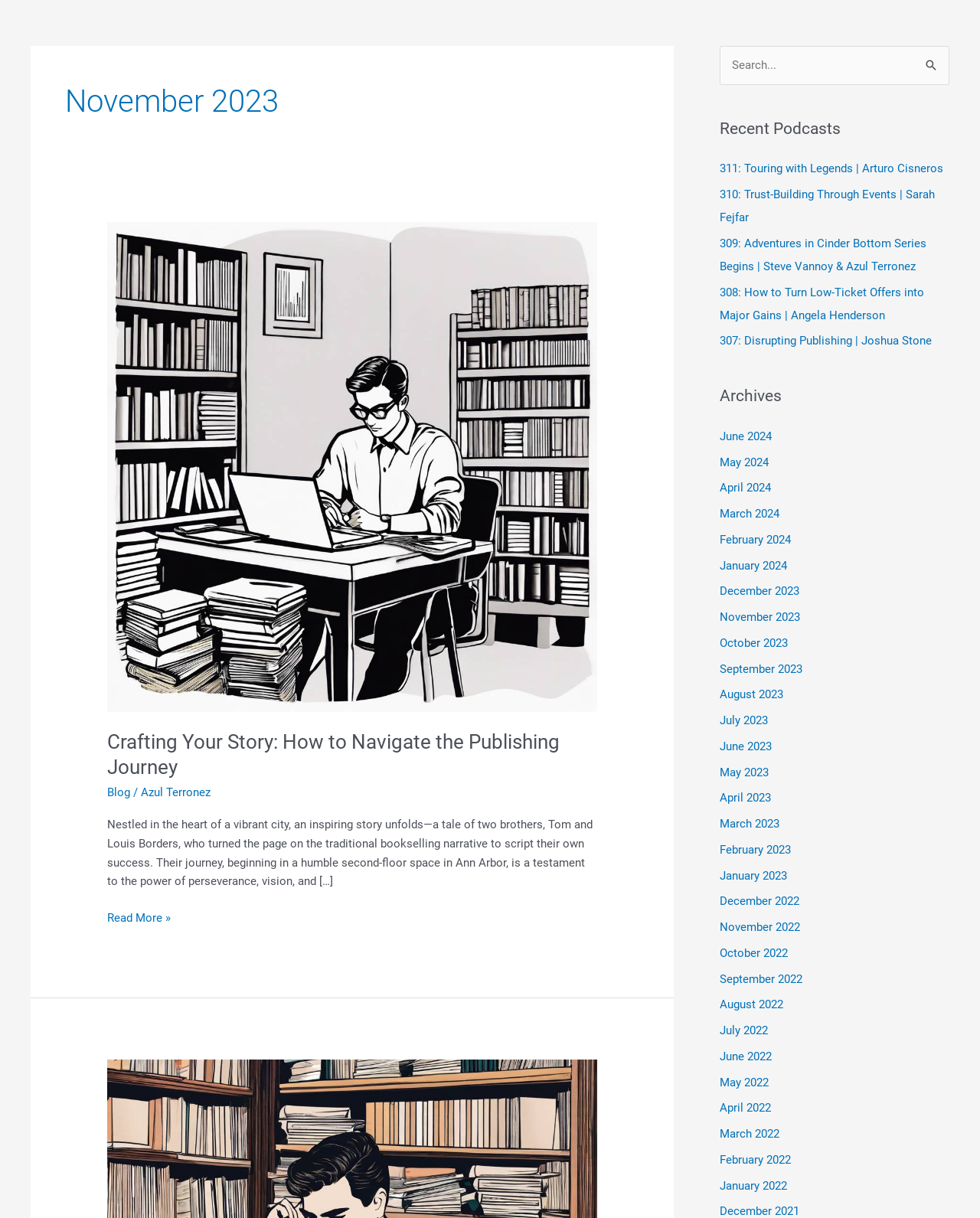Please specify the bounding box coordinates of the clickable section necessary to execute the following command: "View archives for November 2023".

[0.734, 0.501, 0.816, 0.512]